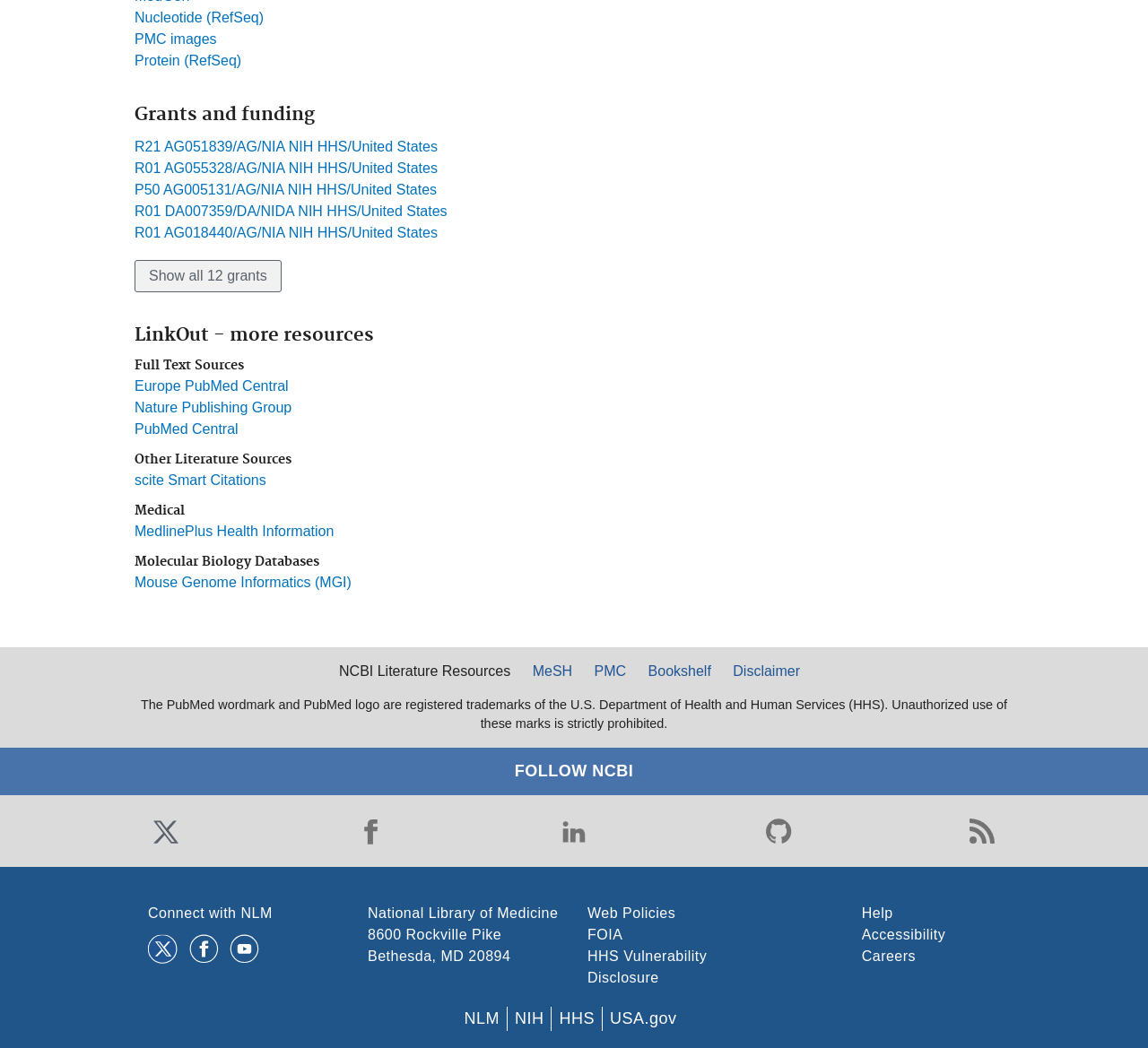Kindly determine the bounding box coordinates for the area that needs to be clicked to execute this instruction: "Visit the 'Europe PubMed Central' website".

[0.117, 0.361, 0.251, 0.376]